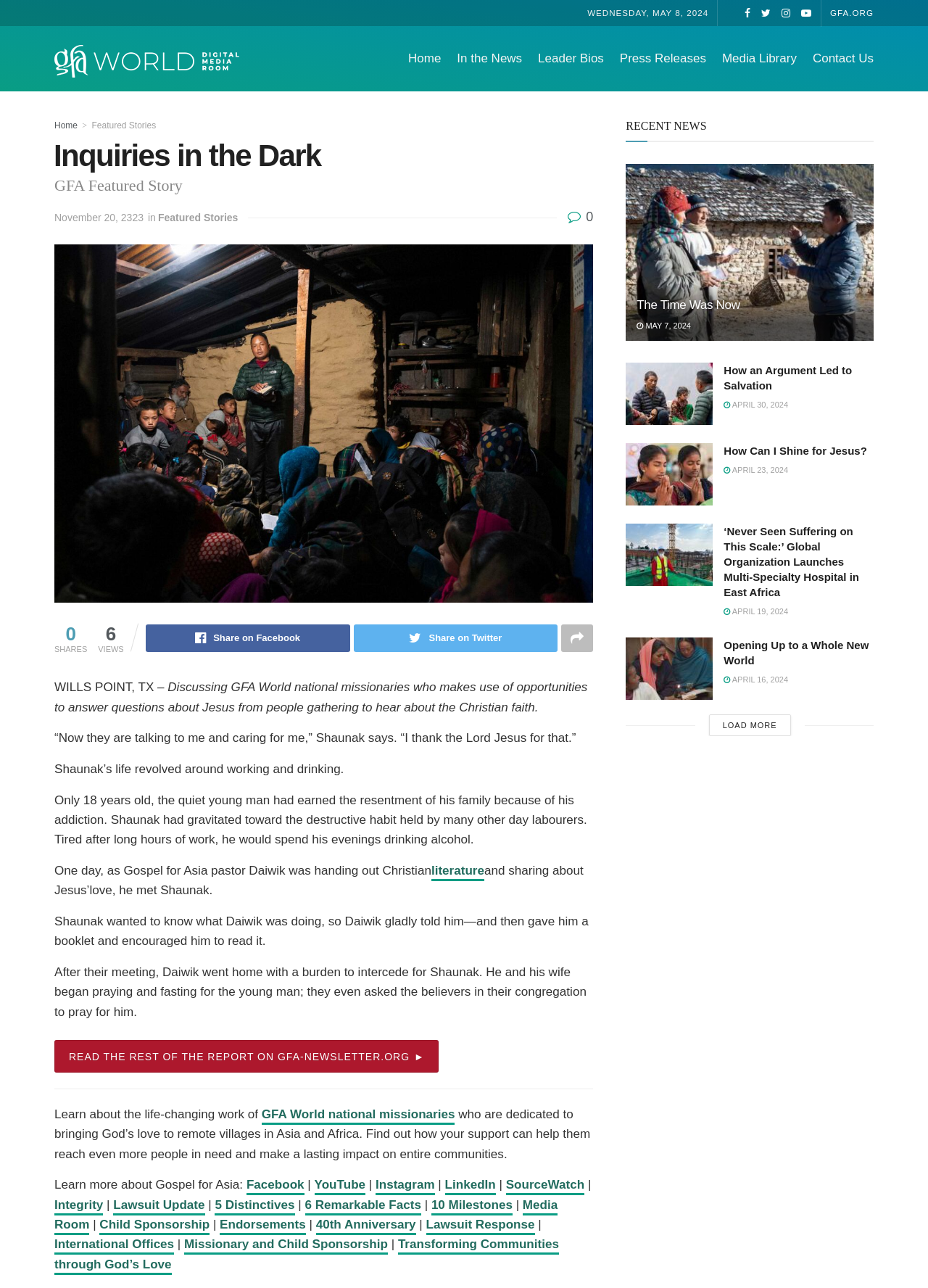Answer the following in one word or a short phrase: 
What is the organization that the missionary is from?

GFA World